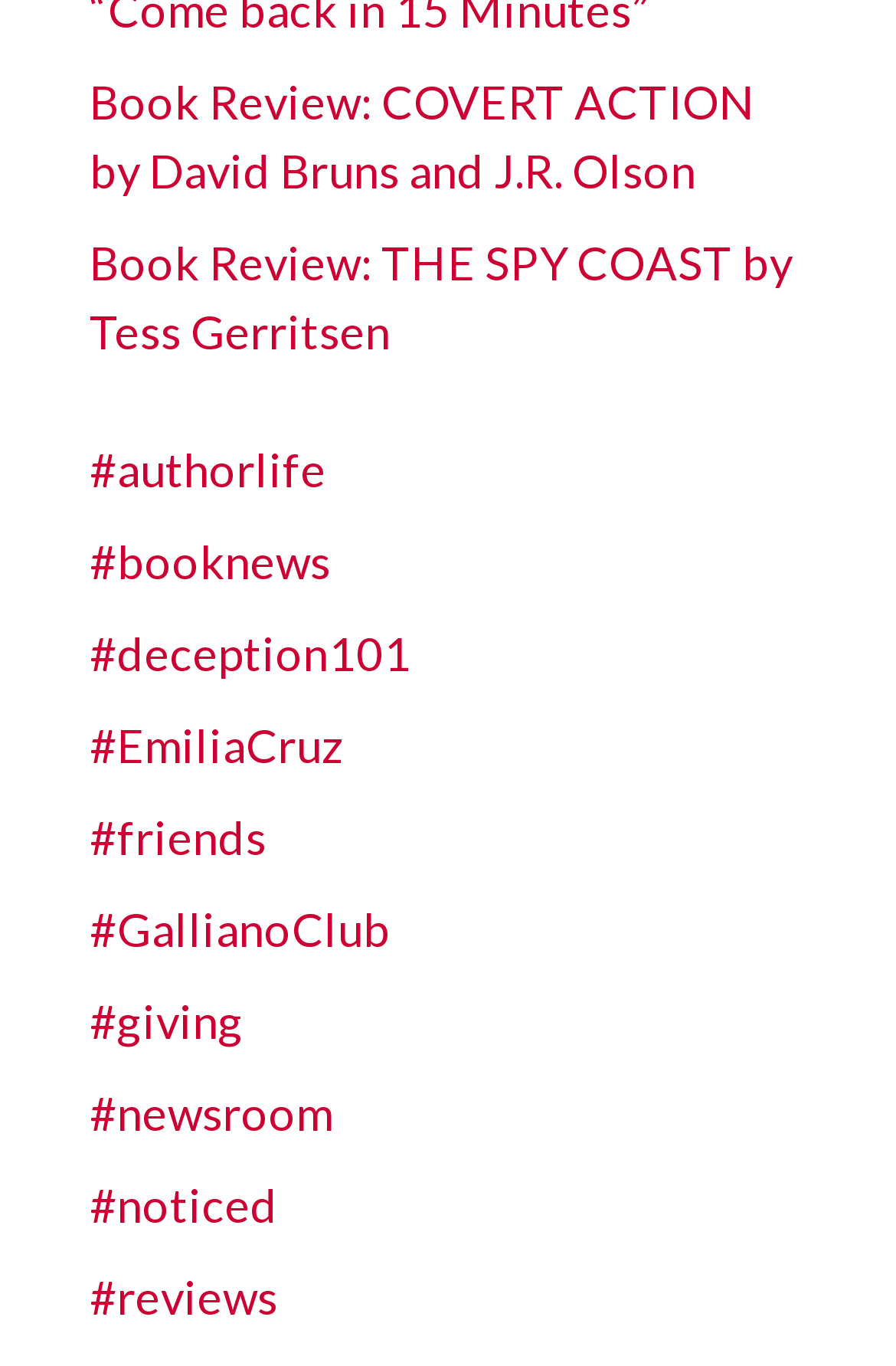Point out the bounding box coordinates of the section to click in order to follow this instruction: "Learn about deception 101".

[0.1, 0.457, 0.459, 0.497]